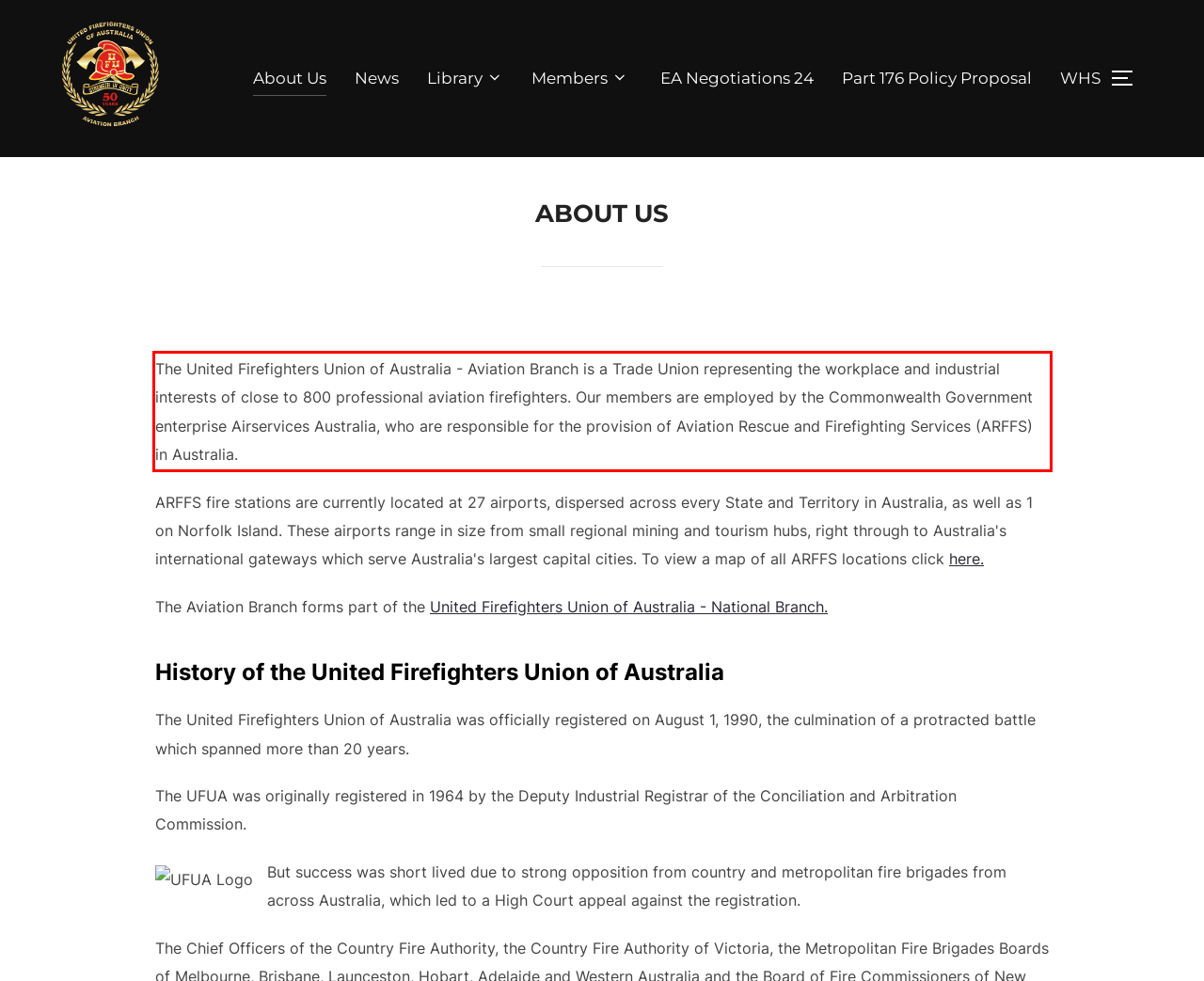Please extract the text content within the red bounding box on the webpage screenshot using OCR.

The United Firefighters Union of Australia - Aviation Branch is a Trade Union representing the workplace and industrial interests of close to 800 professional aviation firefighters. Our members are employed by the Commonwealth Government enterprise Airservices Australia, who are responsible for the provision of Aviation Rescue and Firefighting Services (ARFFS) in Australia.